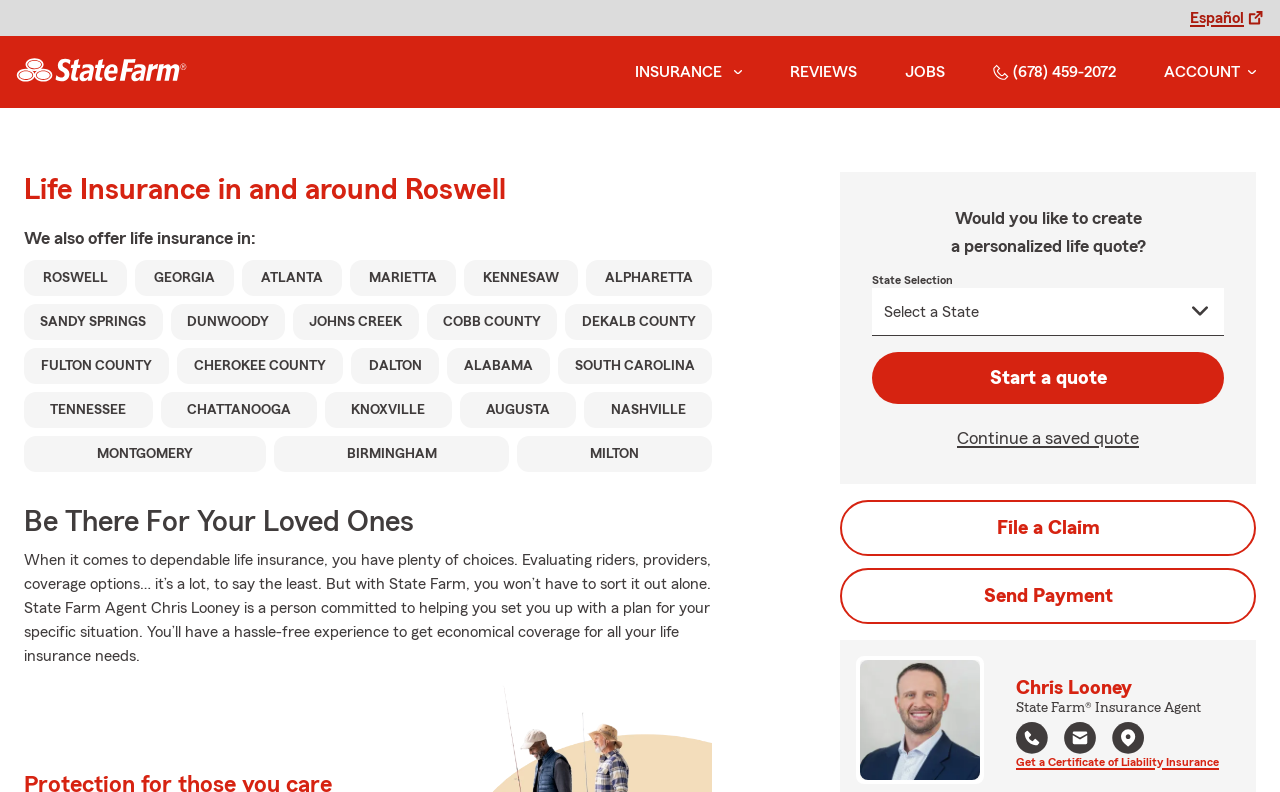Please give a succinct answer to the question in one word or phrase:
What is the profession of Chris Looney?

State Farm Insurance Agent